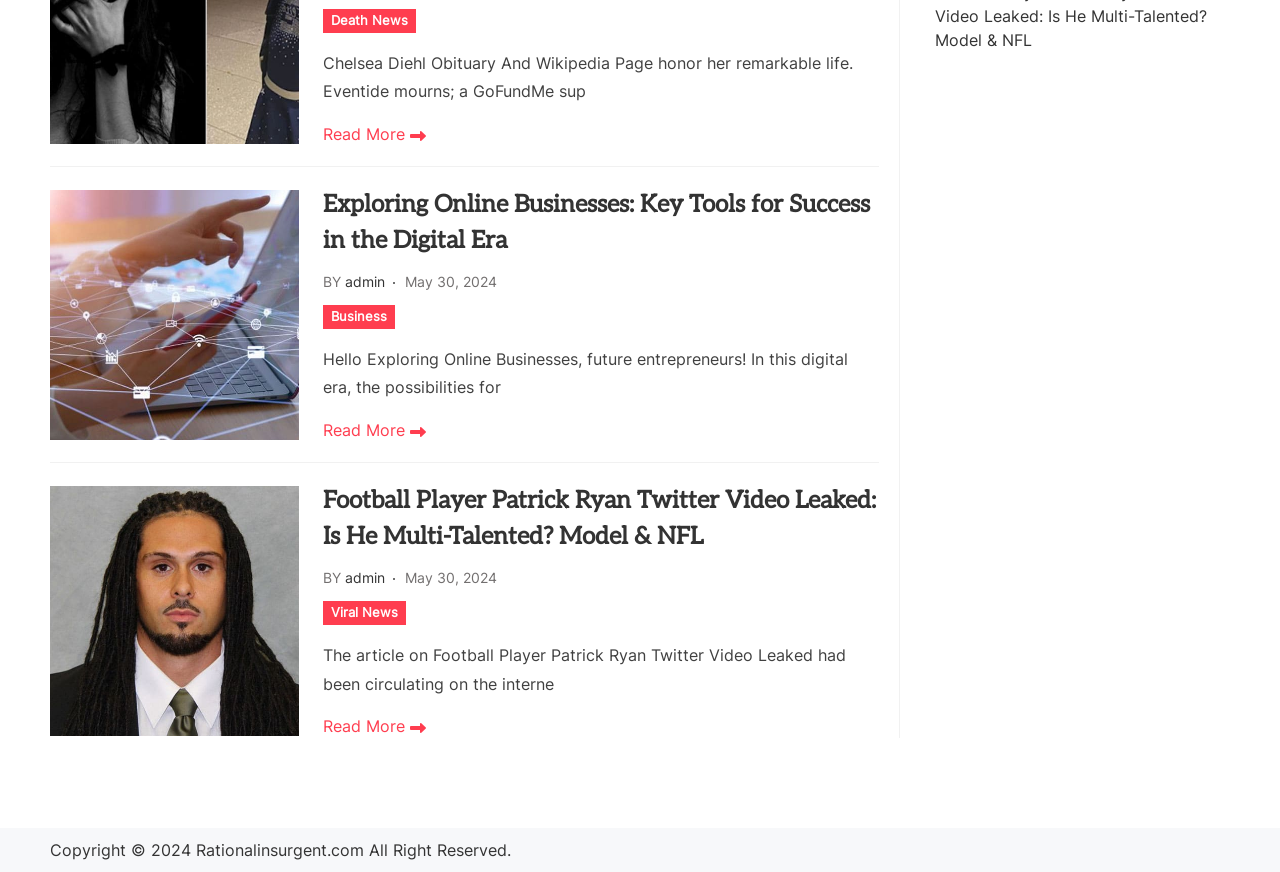Using the provided element description "May 30, 2024June 4, 2024", determine the bounding box coordinates of the UI element.

[0.317, 0.313, 0.389, 0.333]